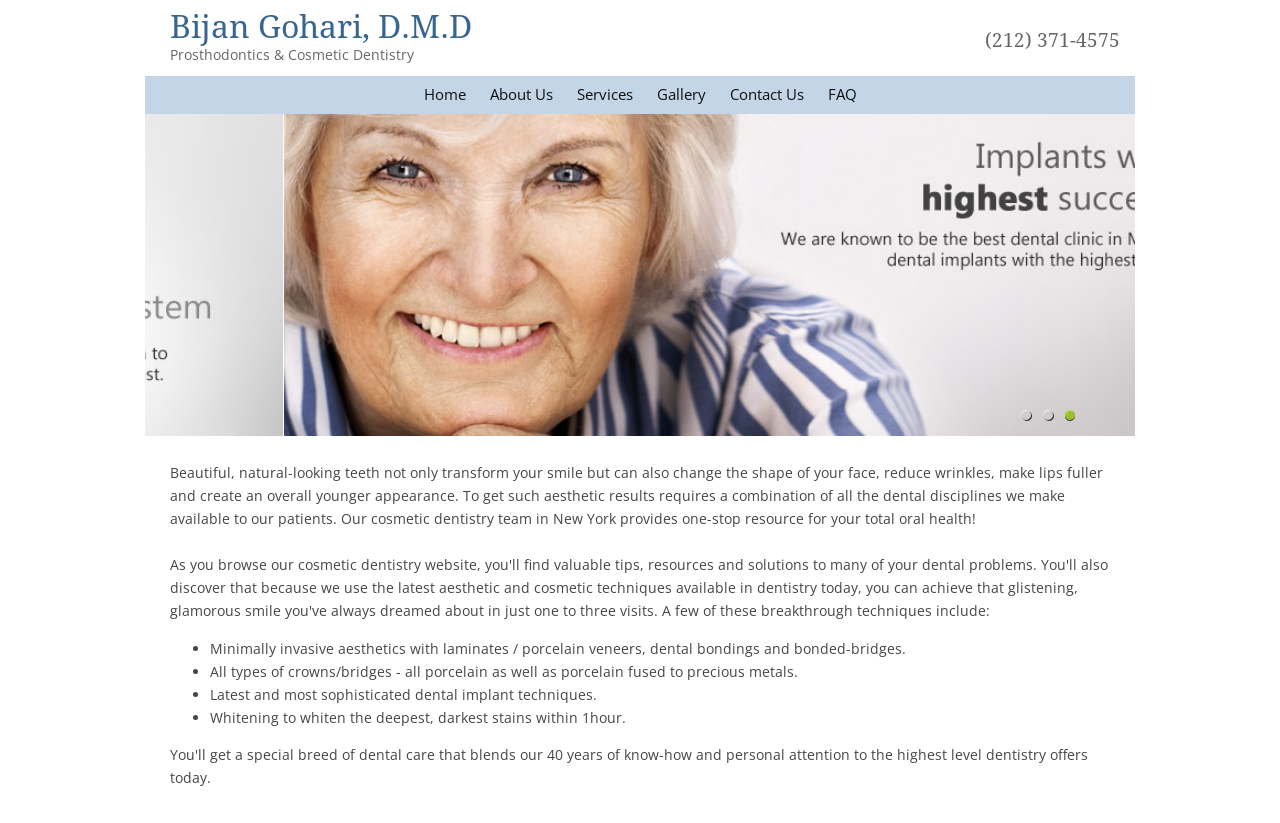What is the main service provided by Bijan Gohari DMD?
Using the image as a reference, give a one-word or short phrase answer.

Cosmetic Dentistry